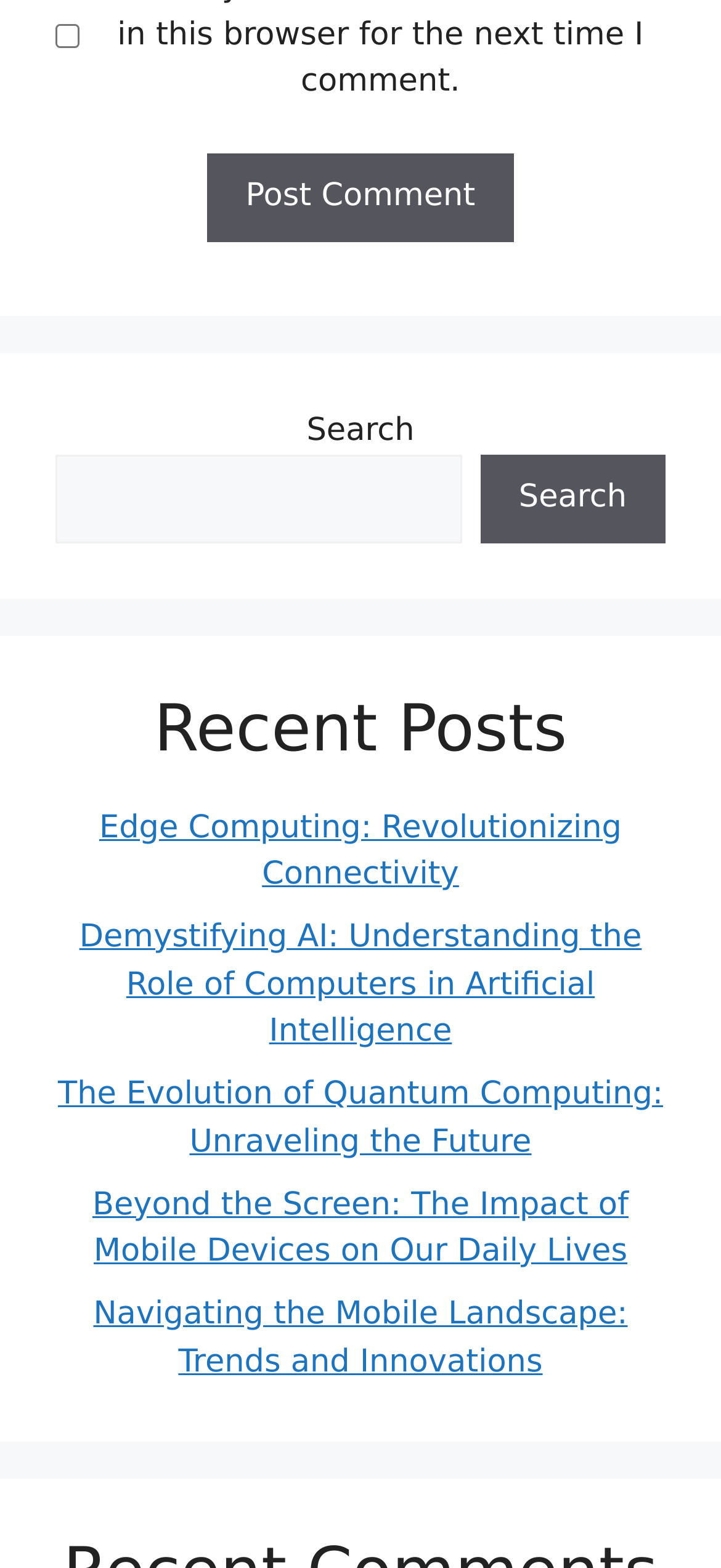Pinpoint the bounding box coordinates of the clickable area needed to execute the instruction: "Search using the search button". The coordinates should be specified as four float numbers between 0 and 1, i.e., [left, top, right, bottom].

[0.666, 0.29, 0.923, 0.346]